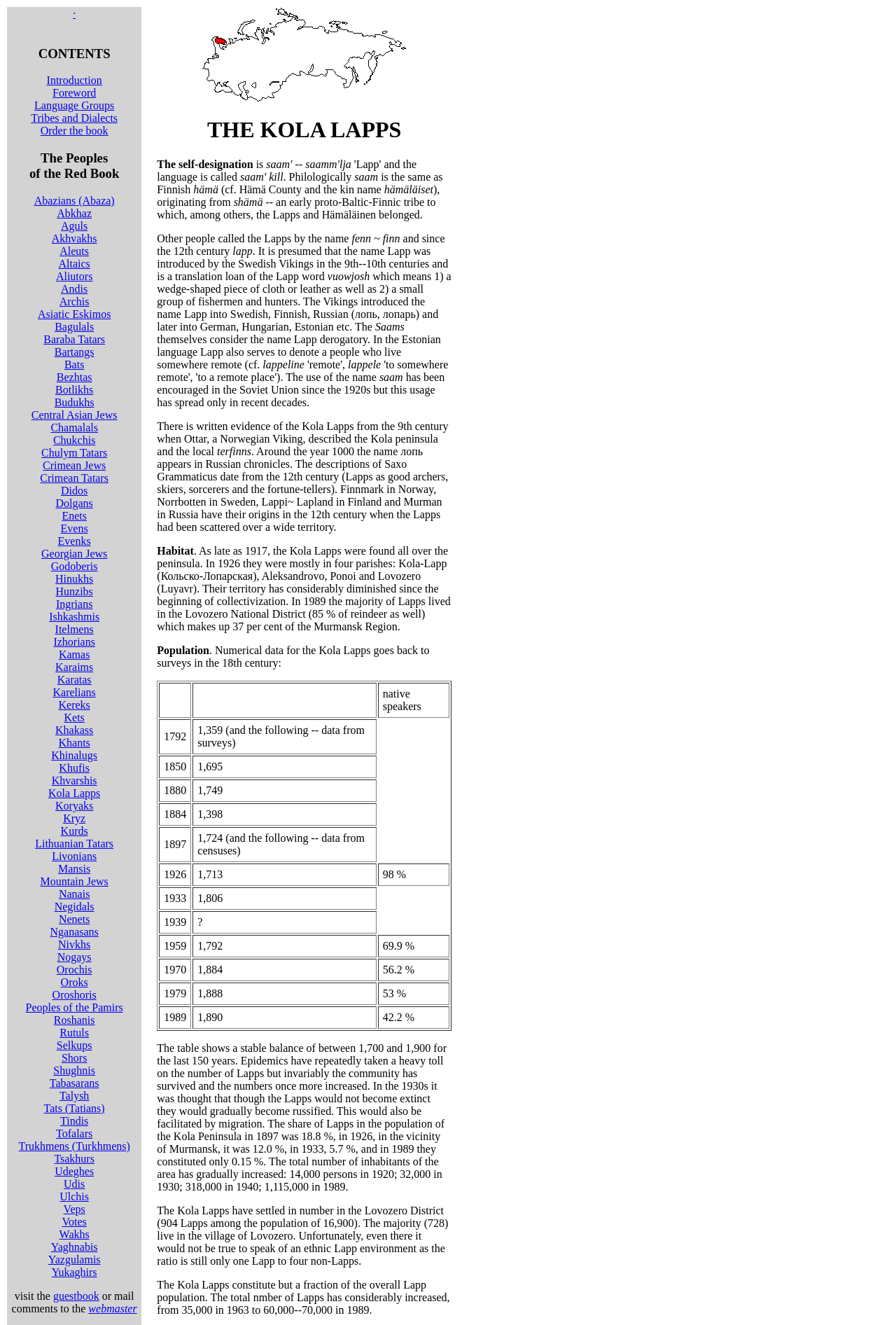Identify the bounding box coordinates of the part that should be clicked to carry out this instruction: "Search the OU".

None